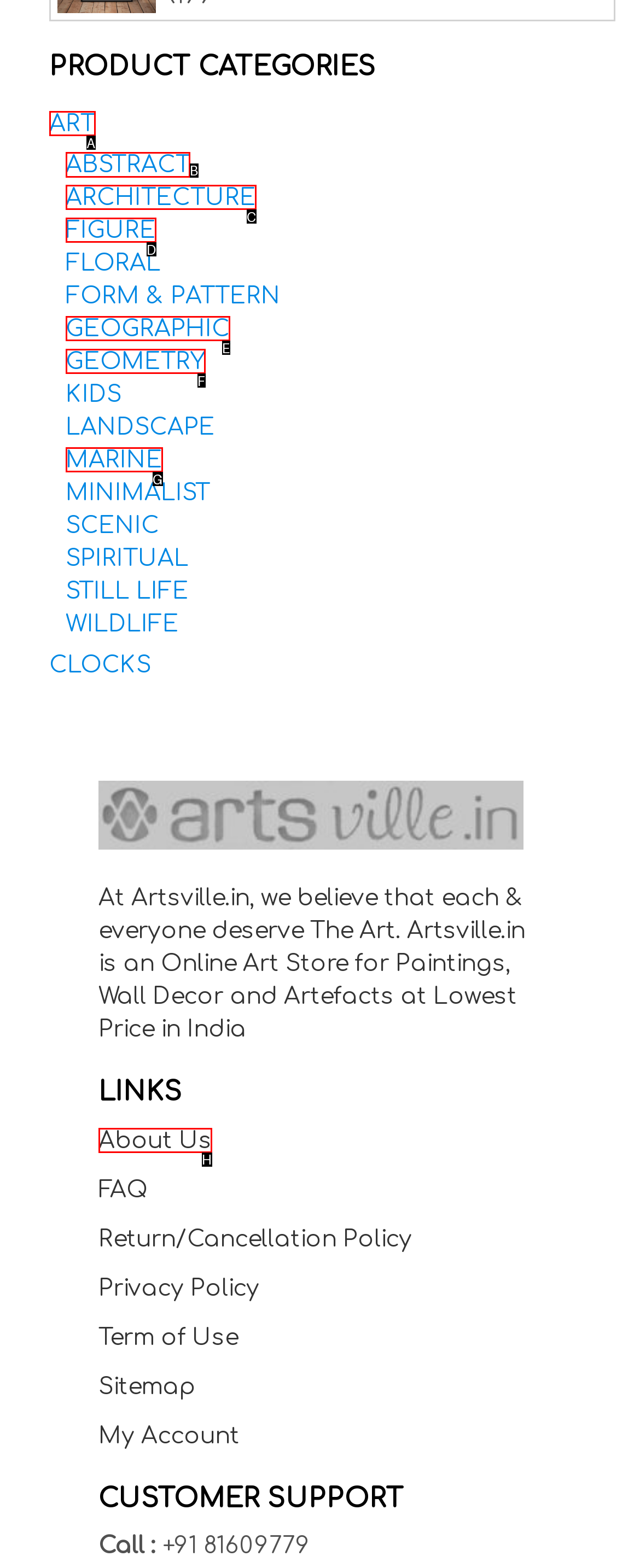Indicate the UI element to click to perform the task: Explore ABSTRACT art. Reply with the letter corresponding to the chosen element.

B